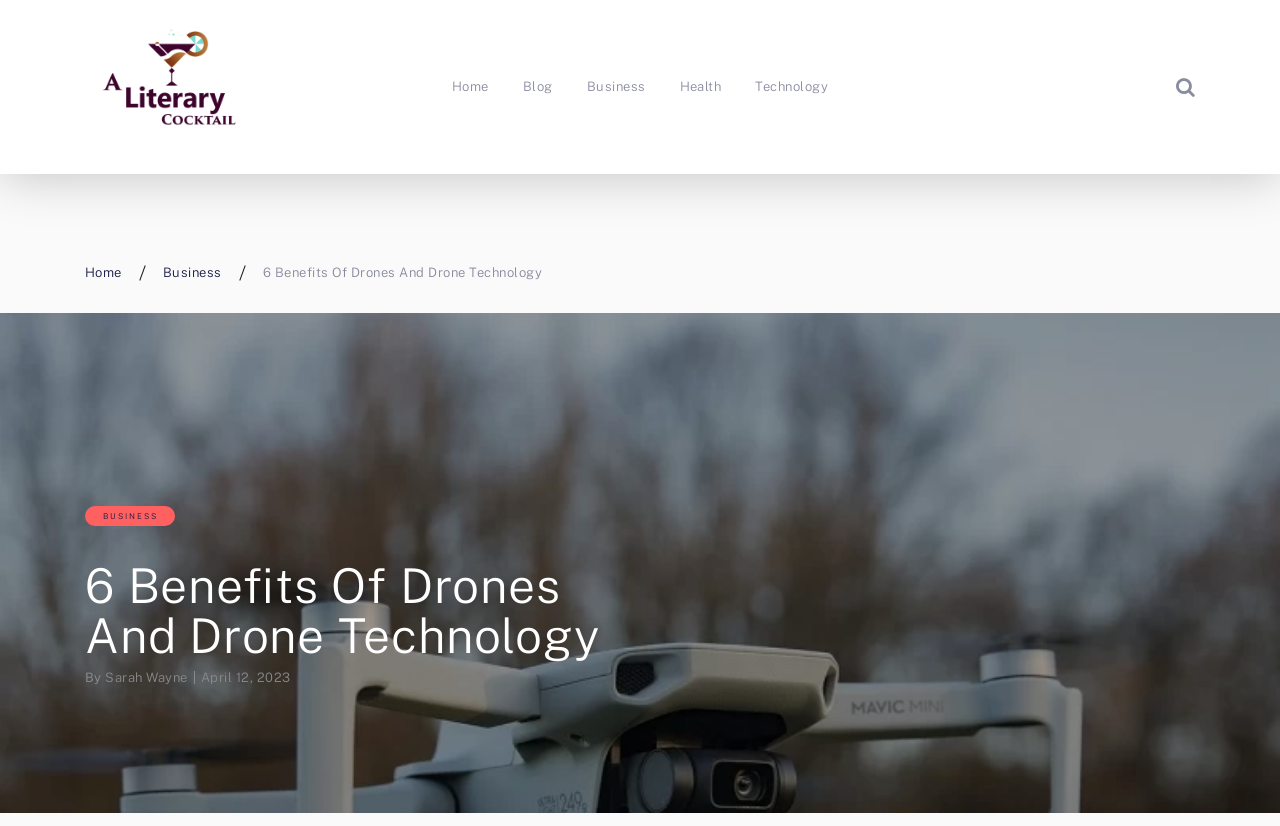Find the coordinates for the bounding box of the element with this description: "Sarah Wayne".

[0.082, 0.811, 0.147, 0.829]